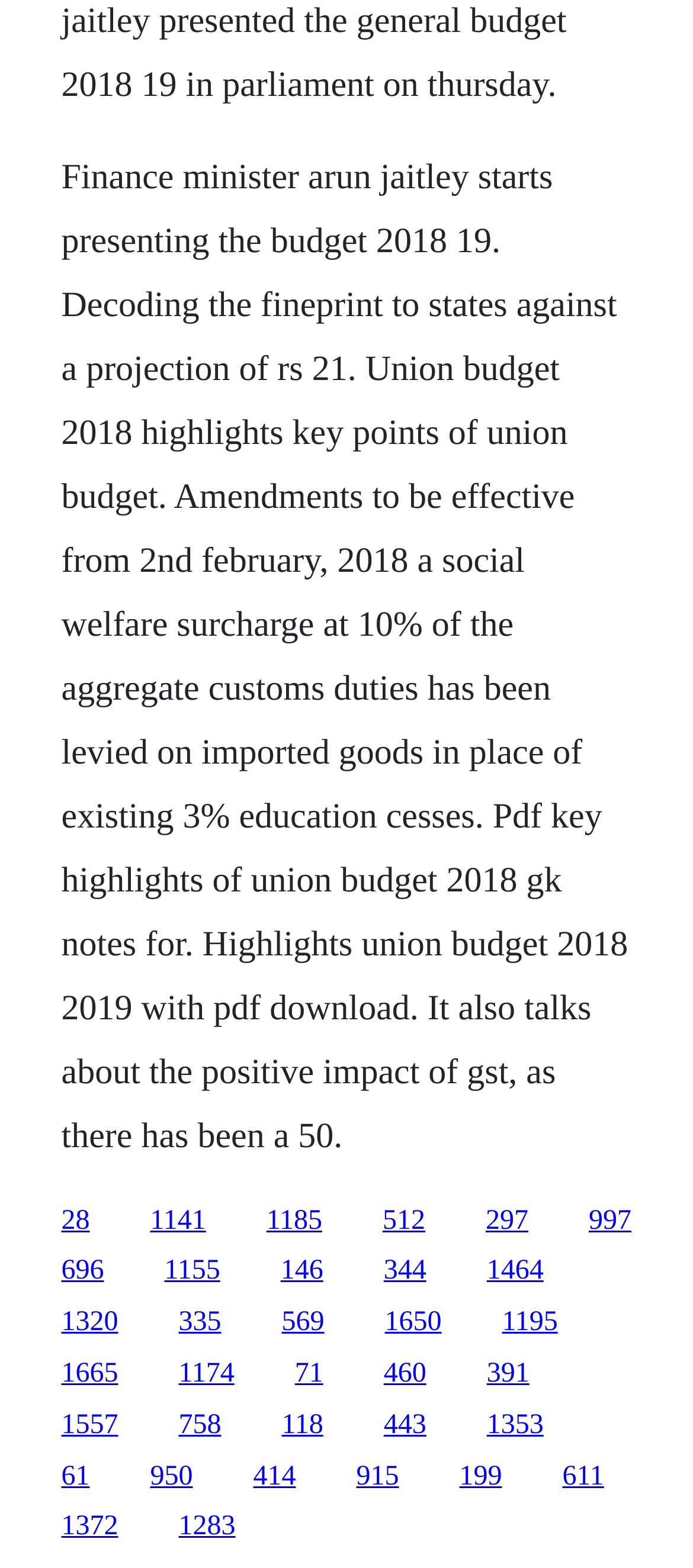Specify the bounding box coordinates of the area that needs to be clicked to achieve the following instruction: "Open the PDF of key highlights of Union Budget 2018".

[0.217, 0.769, 0.297, 0.788]